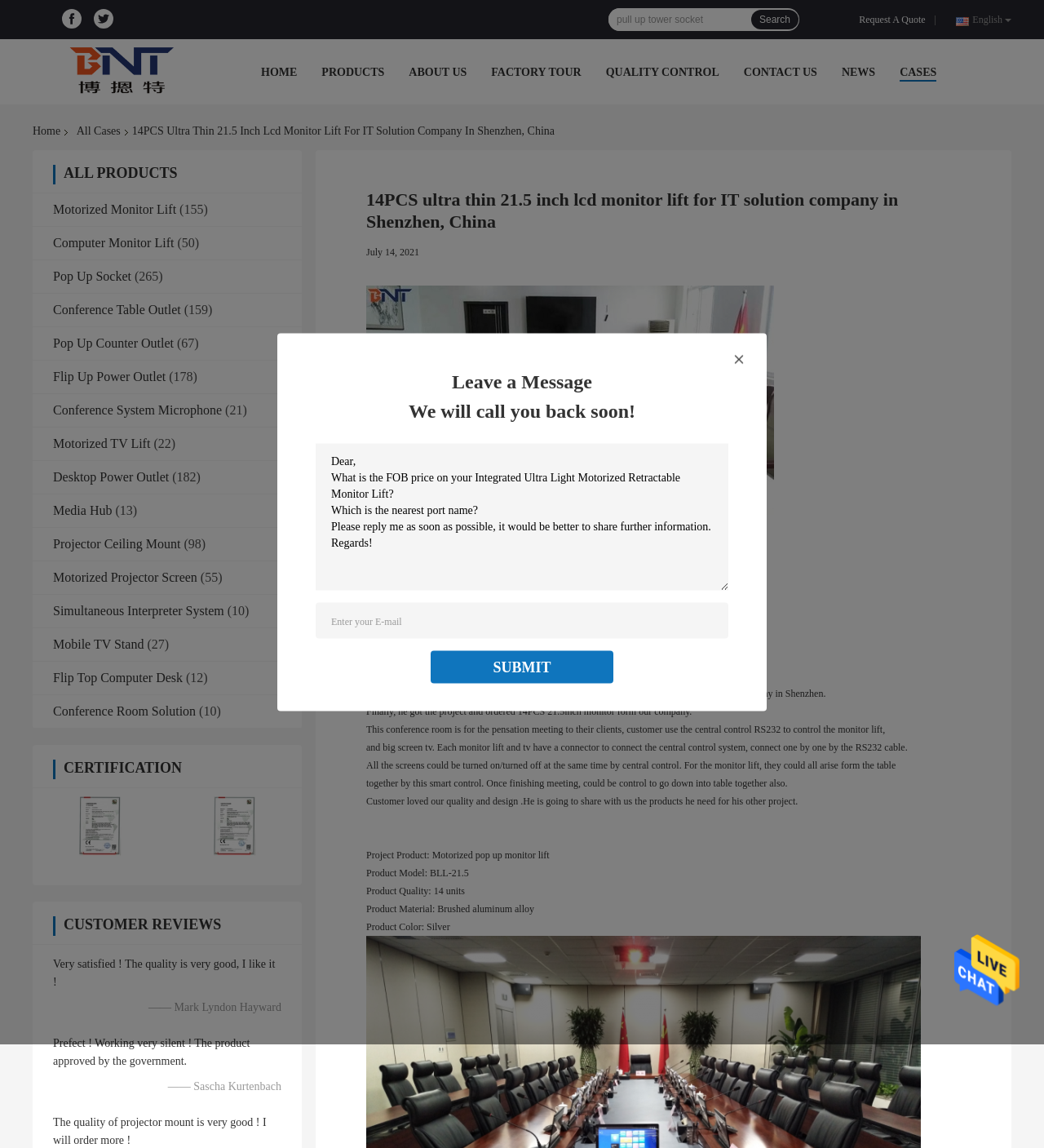Determine the coordinates of the bounding box for the clickable area needed to execute this instruction: "Search for products".

[0.72, 0.009, 0.765, 0.026]